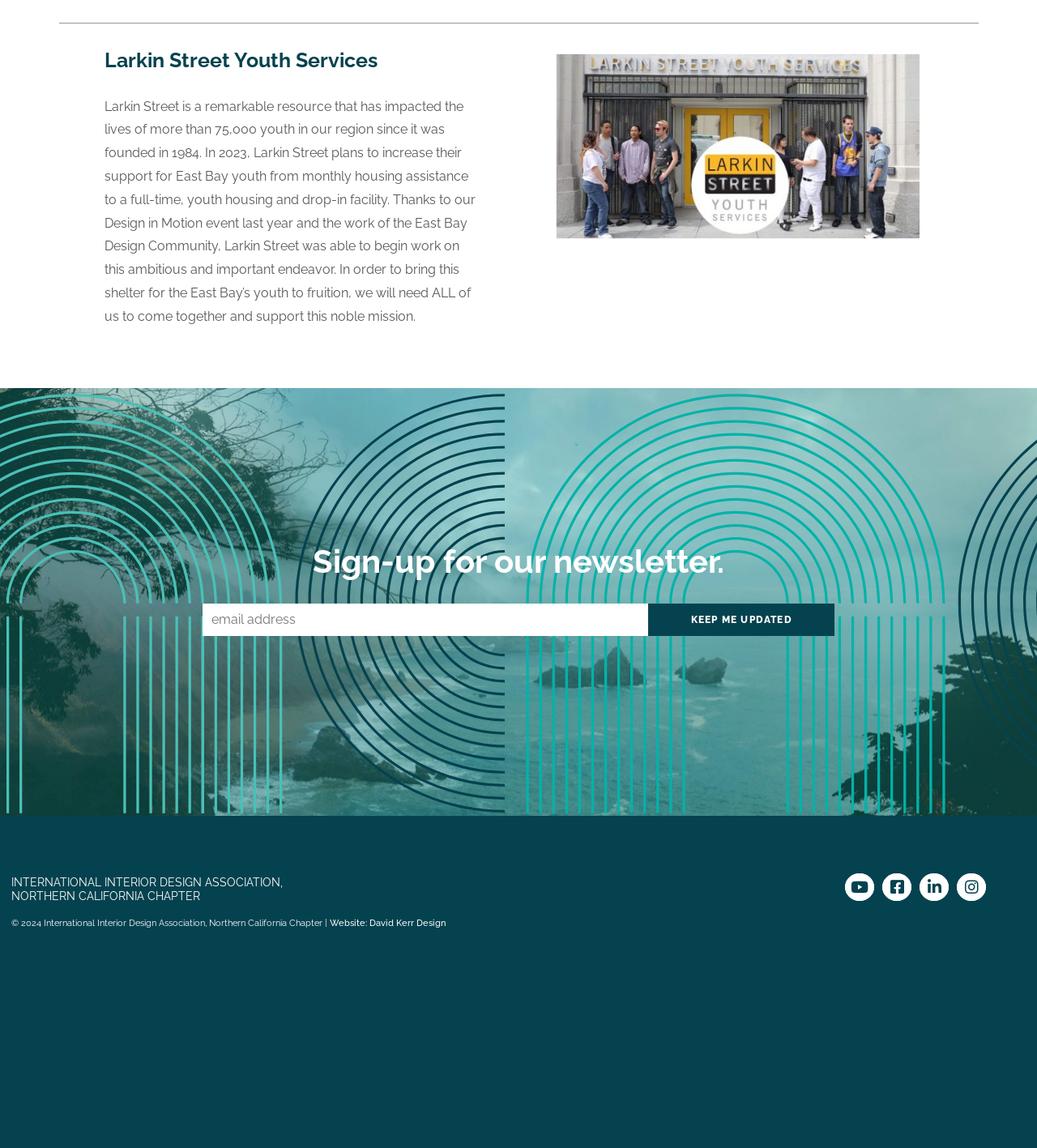Locate the bounding box of the UI element with the following description: "name="subscribe" value="KEEP ME UPDATED"".

[0.625, 0.525, 0.805, 0.554]